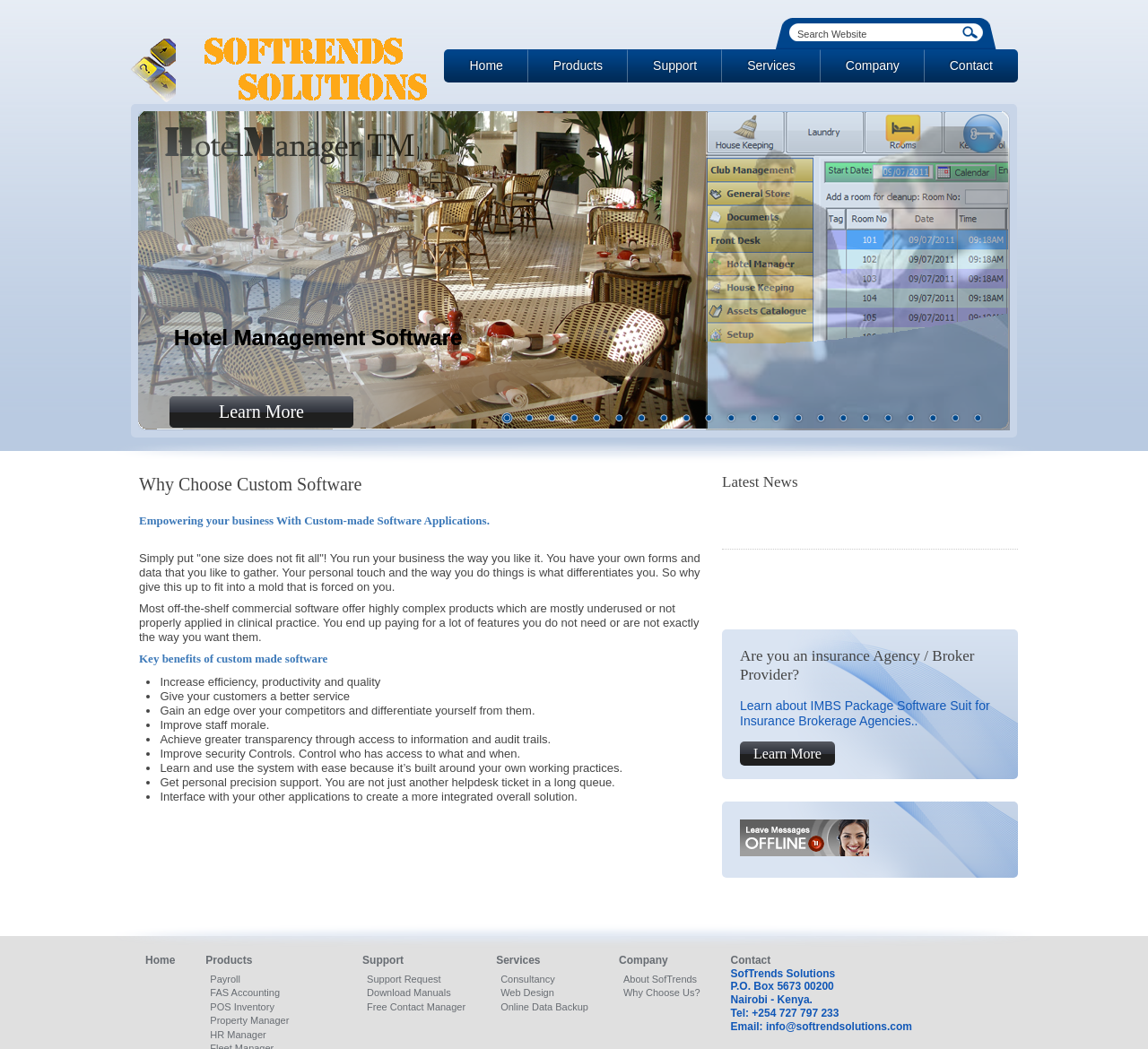Please mark the bounding box coordinates of the area that should be clicked to carry out the instruction: "Learn about IMBS Package Software Suit for Insurance Brokerage Agencies".

[0.645, 0.707, 0.727, 0.73]